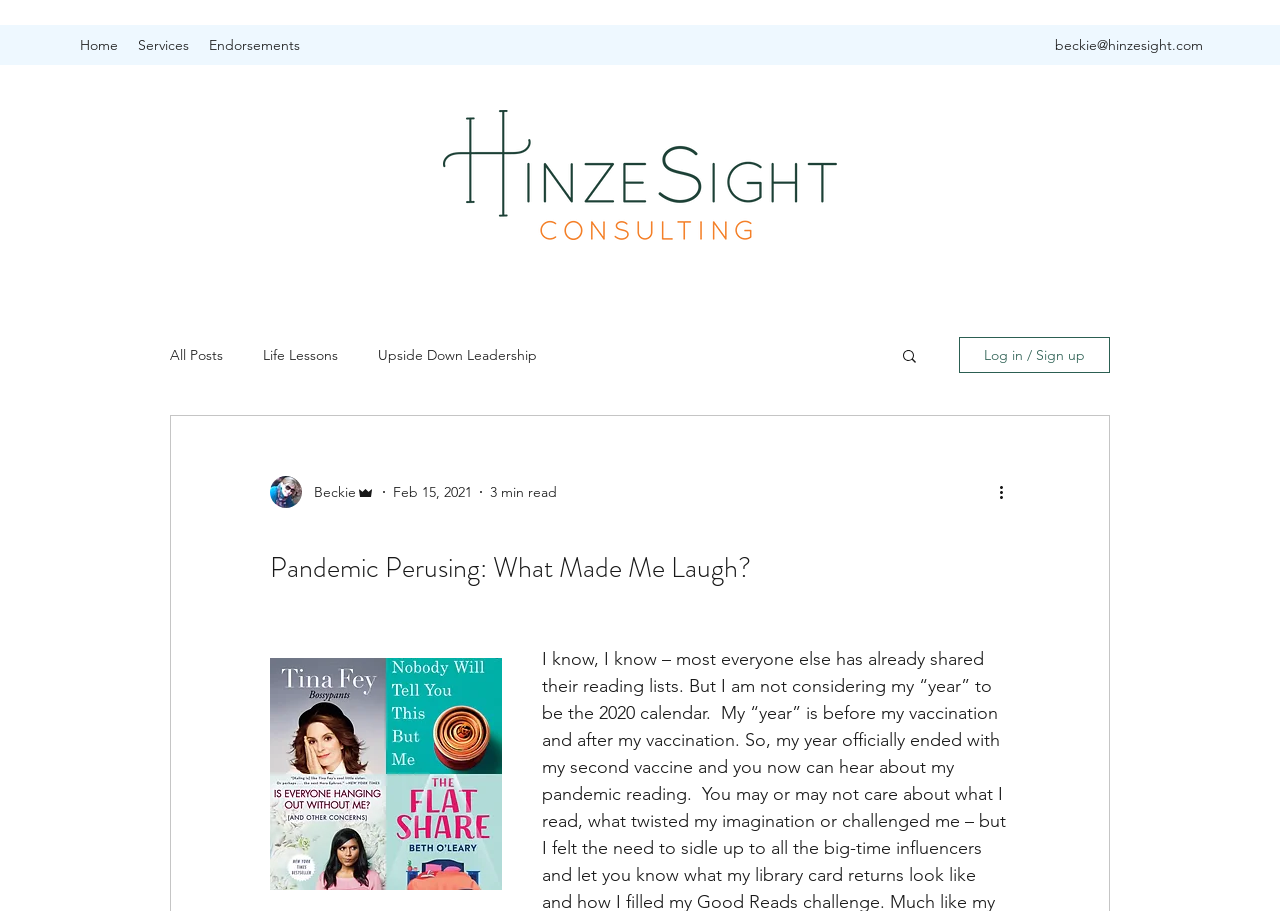Locate the heading on the webpage and return its text.

Pandemic Perusing: What Made Me Laugh?